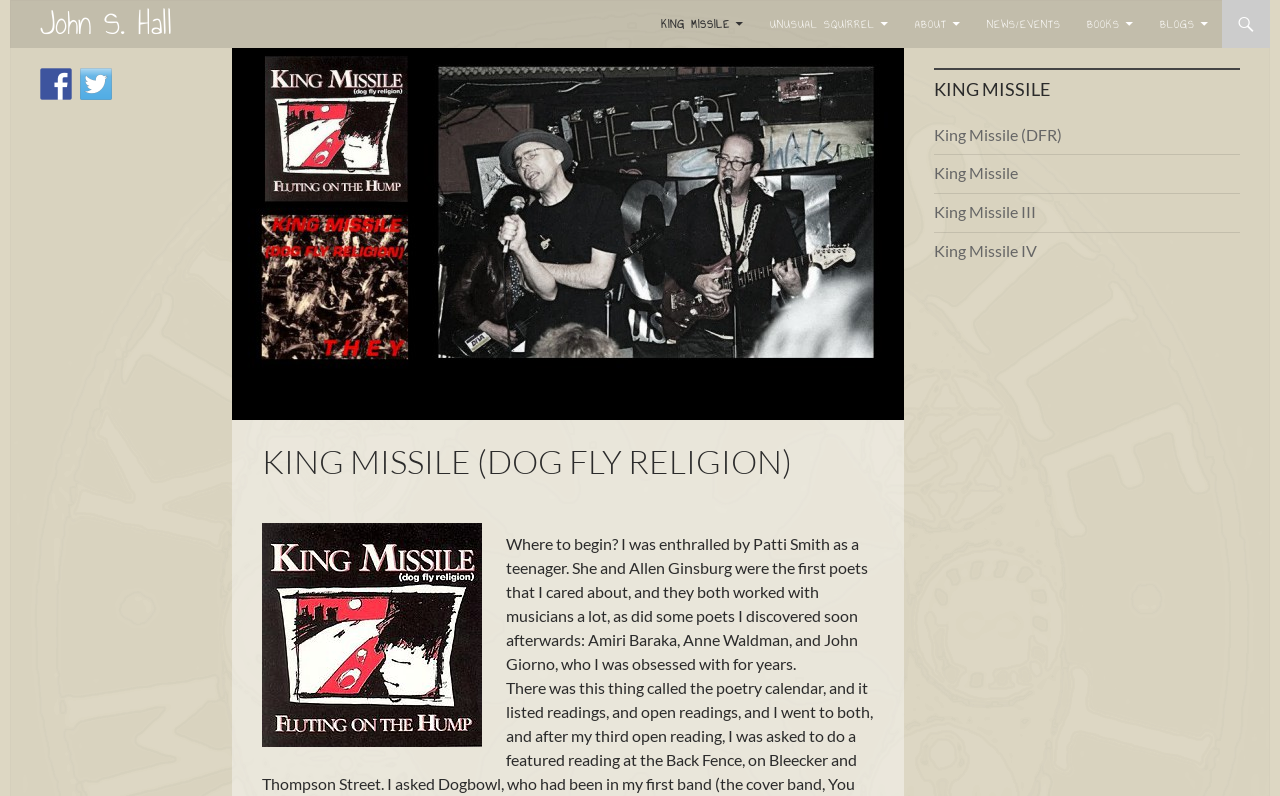Offer a comprehensive description of the webpage’s content and structure.

This webpage is about King Missile, a music project, and its lead singer John S. Hall. At the top, there is a heading with John S. Hall's name, which is also a link. Below it, there are several links to different sections of the website, including KING MISSILE, UNUSUAL SQUIRREL, ABOUT, NEWS/EVENTS, BOOKS, and BLOGS. These links are aligned horizontally and take up the top portion of the page.

On the left side of the page, there is a header section with a heading that reads "KING MISSILE (DOG FLY RELIGION)". Below it, there is an image of a book cover, "km-dfr_fluting_cvr". Next to the image, there is a block of text that discusses the influence of Patti Smith and other poets on the author's work.

On the right side of the page, there is a complementary section with a heading that reads "KING MISSILE". Below it, there is a navigation menu with links to different King Missile projects, including King Missile (DFR), King Missile, King Missile III, and King Missile IV.

At the bottom left of the page, there are two social media links, Facebook and Twitter, each with its corresponding icon.